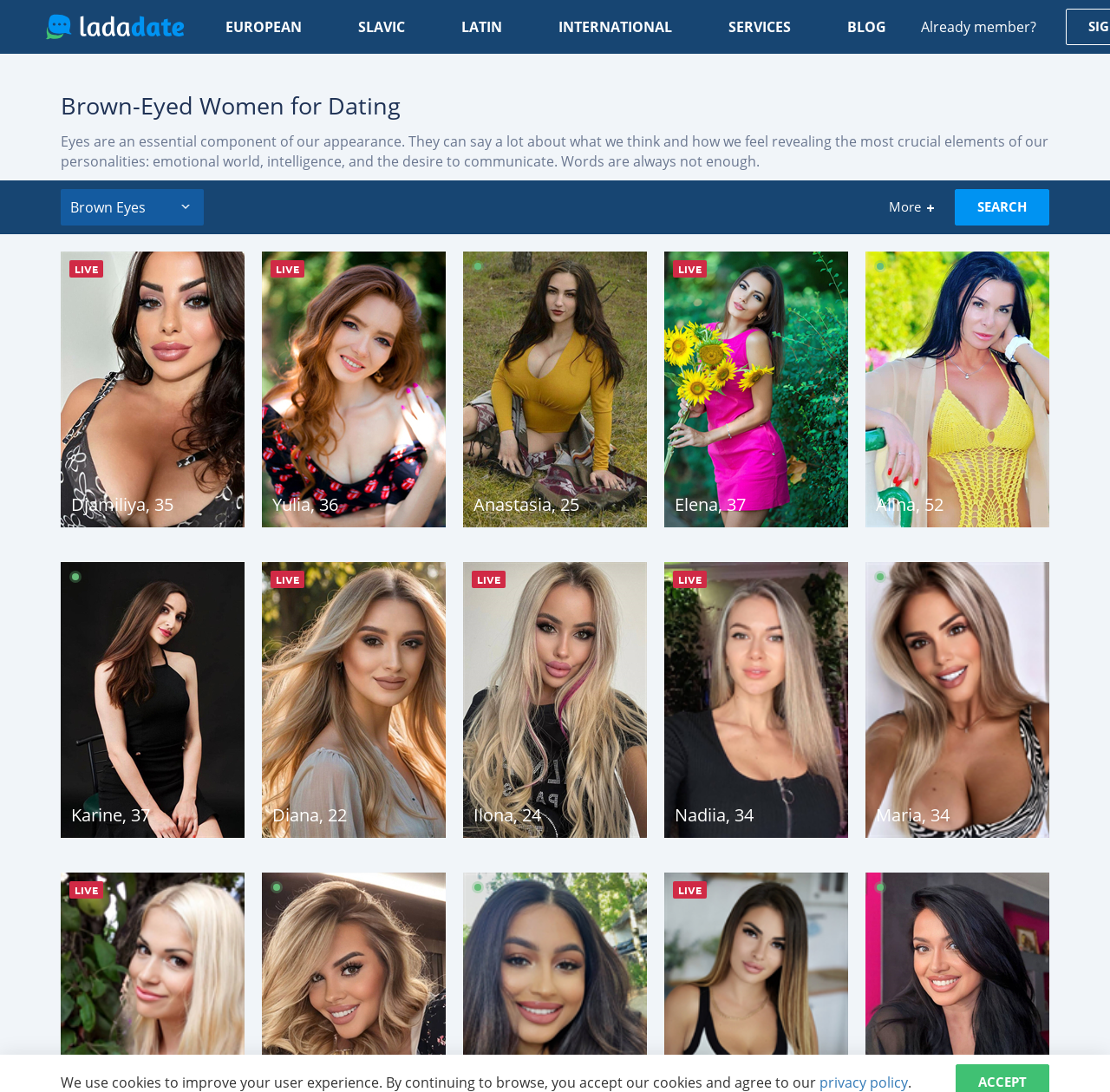Please specify the coordinates of the bounding box for the element that should be clicked to carry out this instruction: "Explore the INTERNATIONAL dating site". The coordinates must be four float numbers between 0 and 1, formatted as [left, top, right, bottom].

[0.495, 0.008, 0.613, 0.041]